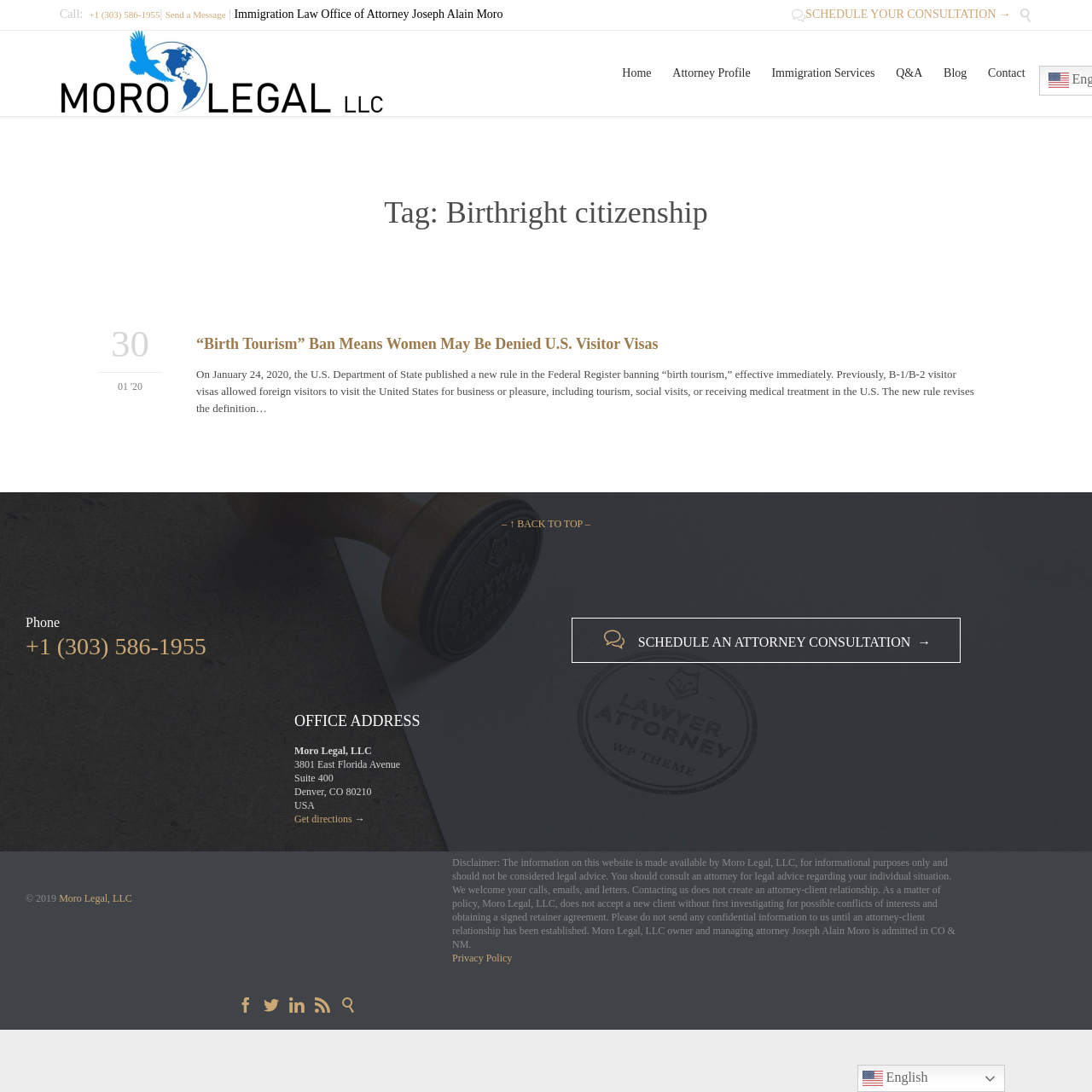Please identify the bounding box coordinates of the element I should click to complete this instruction: 'Call the office'. The coordinates should be given as four float numbers between 0 and 1, like this: [left, top, right, bottom].

[0.055, 0.009, 0.146, 0.018]